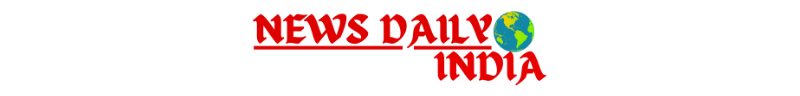Describe all the elements in the image extensively.

The image prominently features the logo of "News Daily India," displayed in bold red letters, signifying the brand's identity. Accompanying the text is a vibrant globe icon, symbolizing global news coverage and international perspective. The combination of the dynamic font and the globe emphasizes the publication's commitment to providing comprehensive news updates from India and around the world. This logo serves as a central visual element, encapsulating the essence of a modern news platform dedicated to keeping its audience informed and engaged.